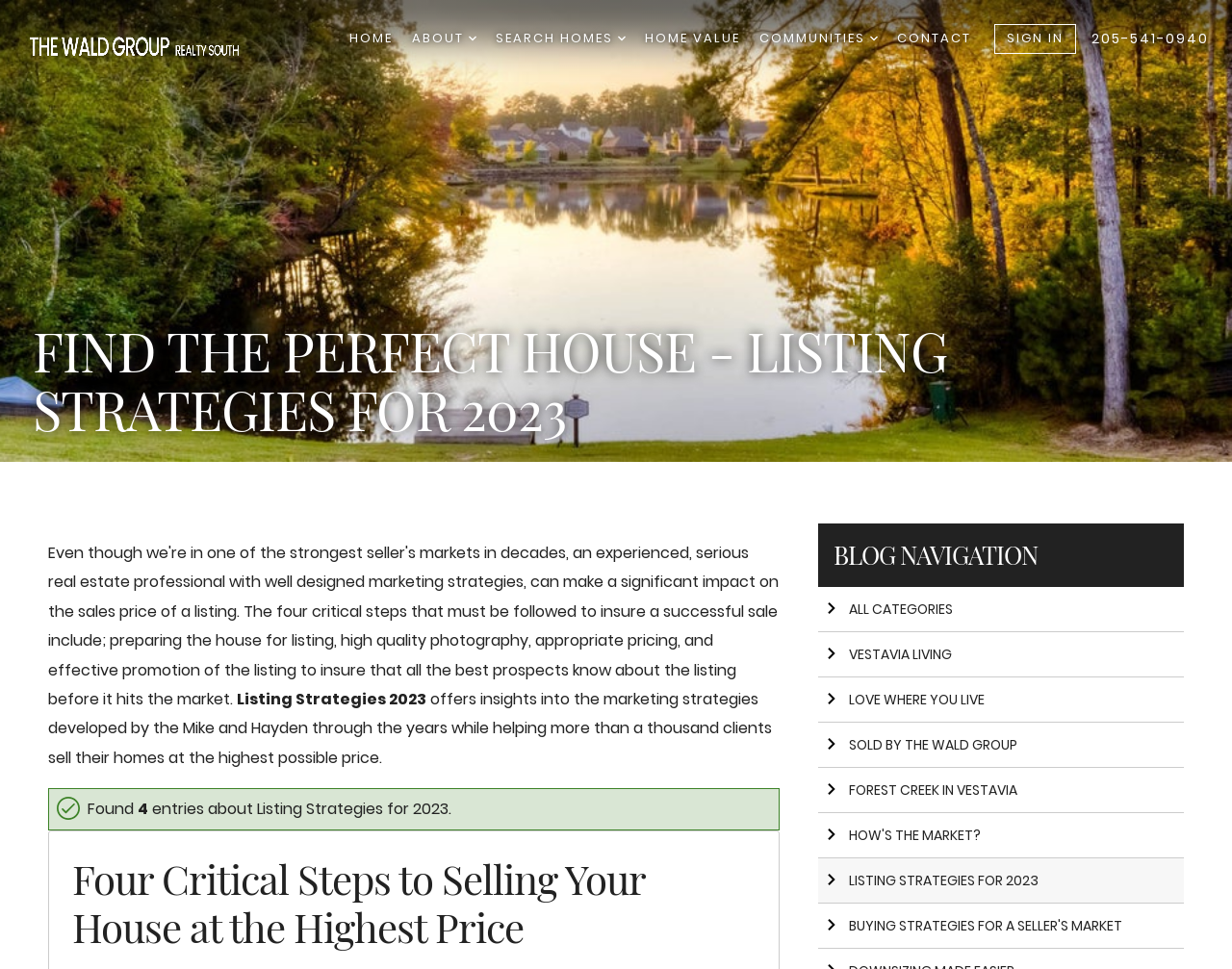Indicate the bounding box coordinates of the clickable region to achieve the following instruction: "Call the phone number."

None